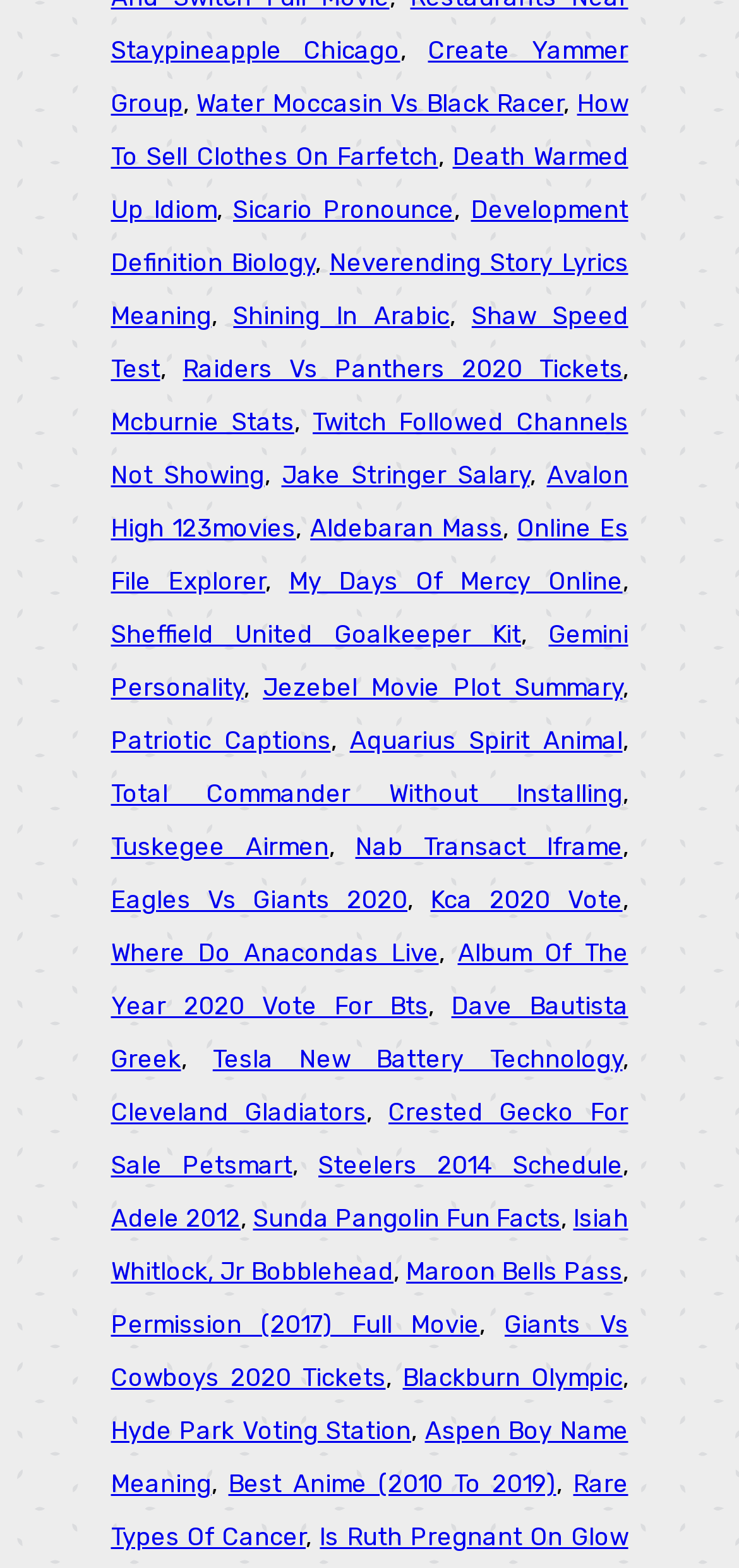Determine the bounding box coordinates of the area to click in order to meet this instruction: "Explore 'How To Sell Clothes On Farfetch'".

[0.15, 0.057, 0.85, 0.109]